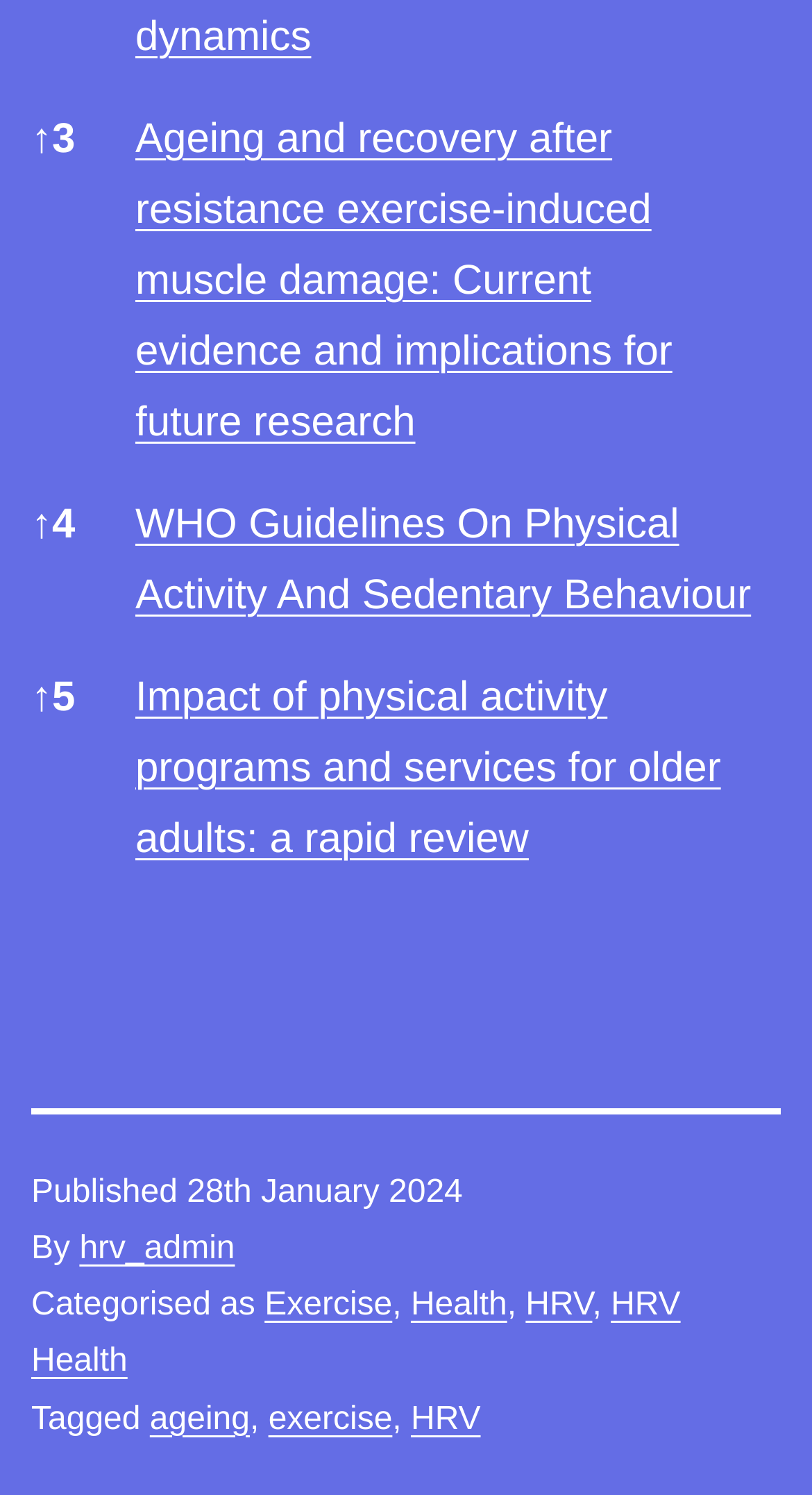Identify the bounding box coordinates of the element that should be clicked to fulfill this task: "Visit the profile of user 'hrv_admin'". The coordinates should be provided as four float numbers between 0 and 1, i.e., [left, top, right, bottom].

[0.098, 0.824, 0.289, 0.847]